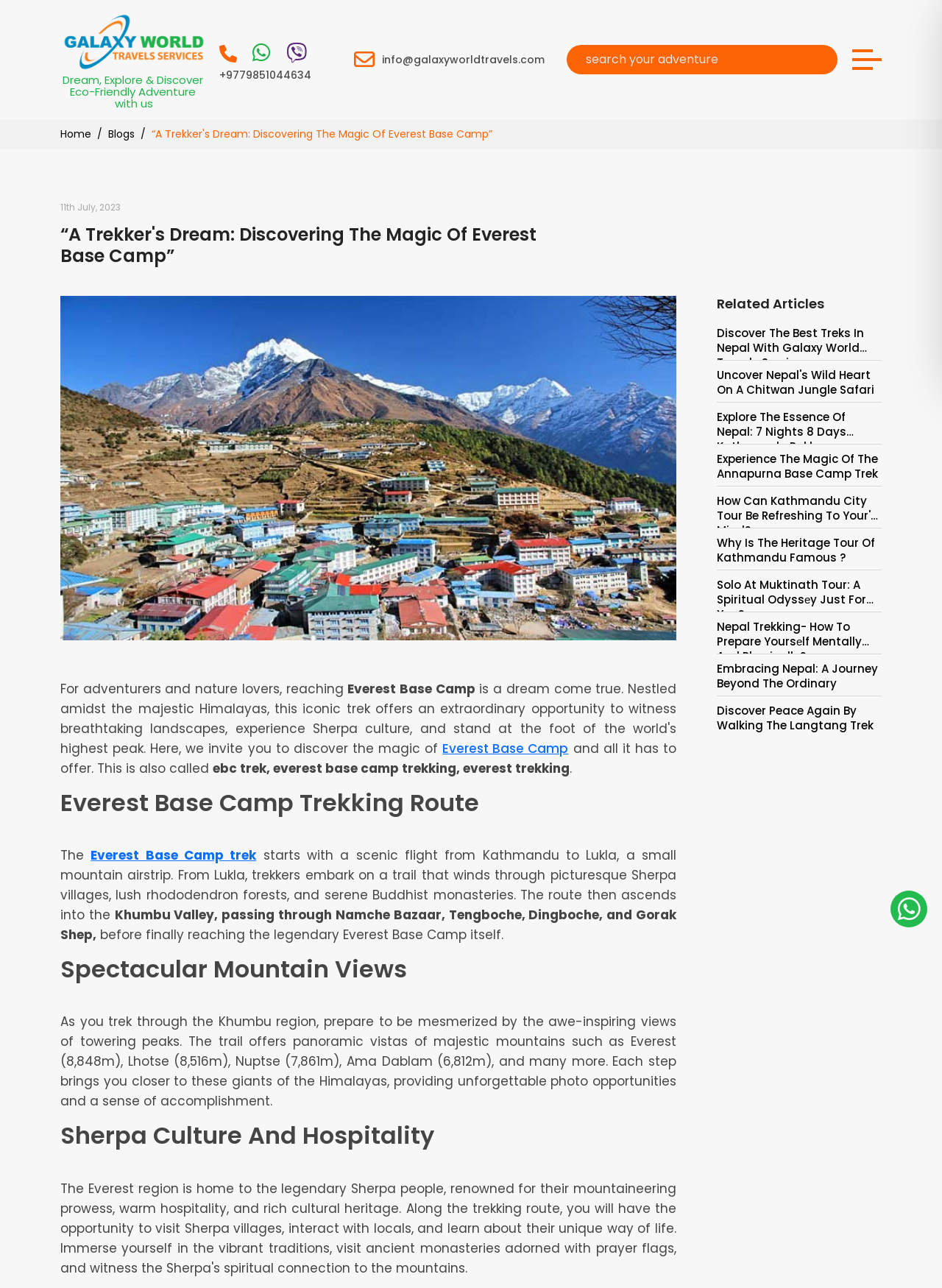Extract the main title from the webpage and generate its text.

“A Trekker's Dream: Discovering The Magic Of Everest Base Camp”